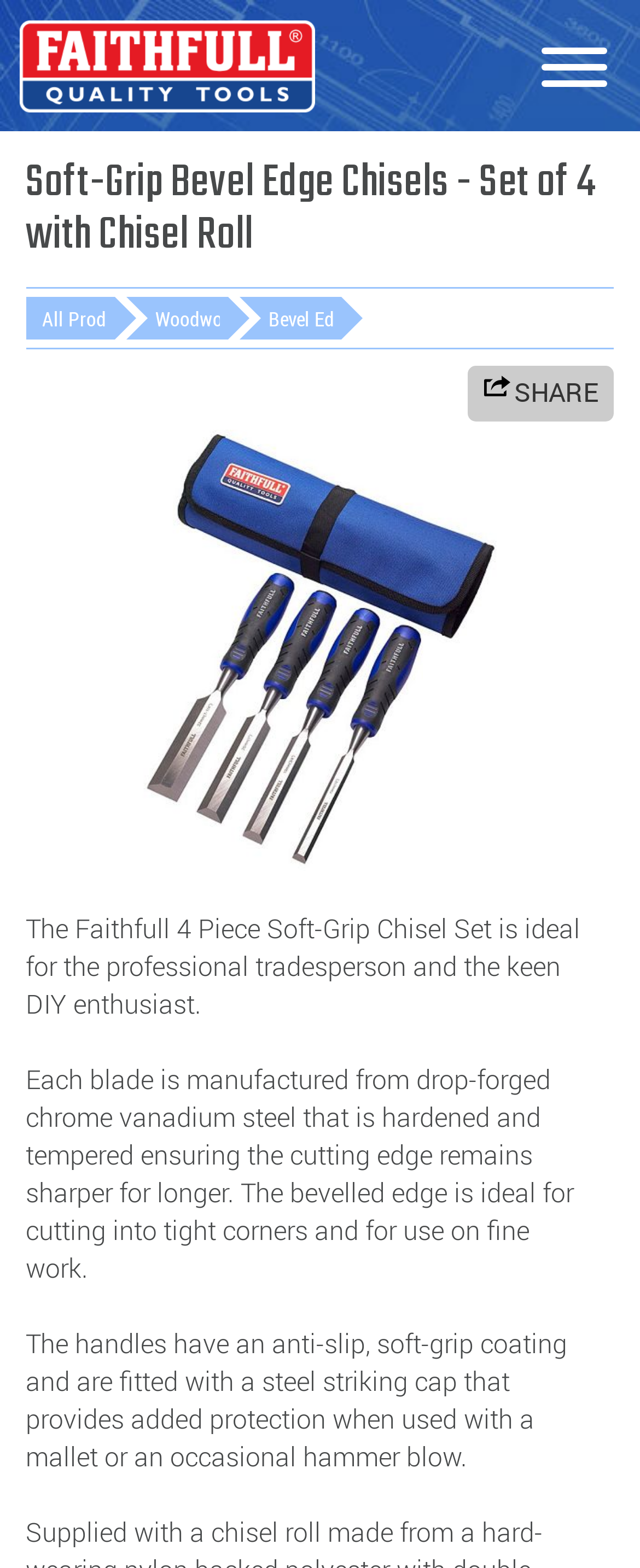What is the benefit of the steel striking cap?
Please answer the question with a single word or phrase, referencing the image.

added protection